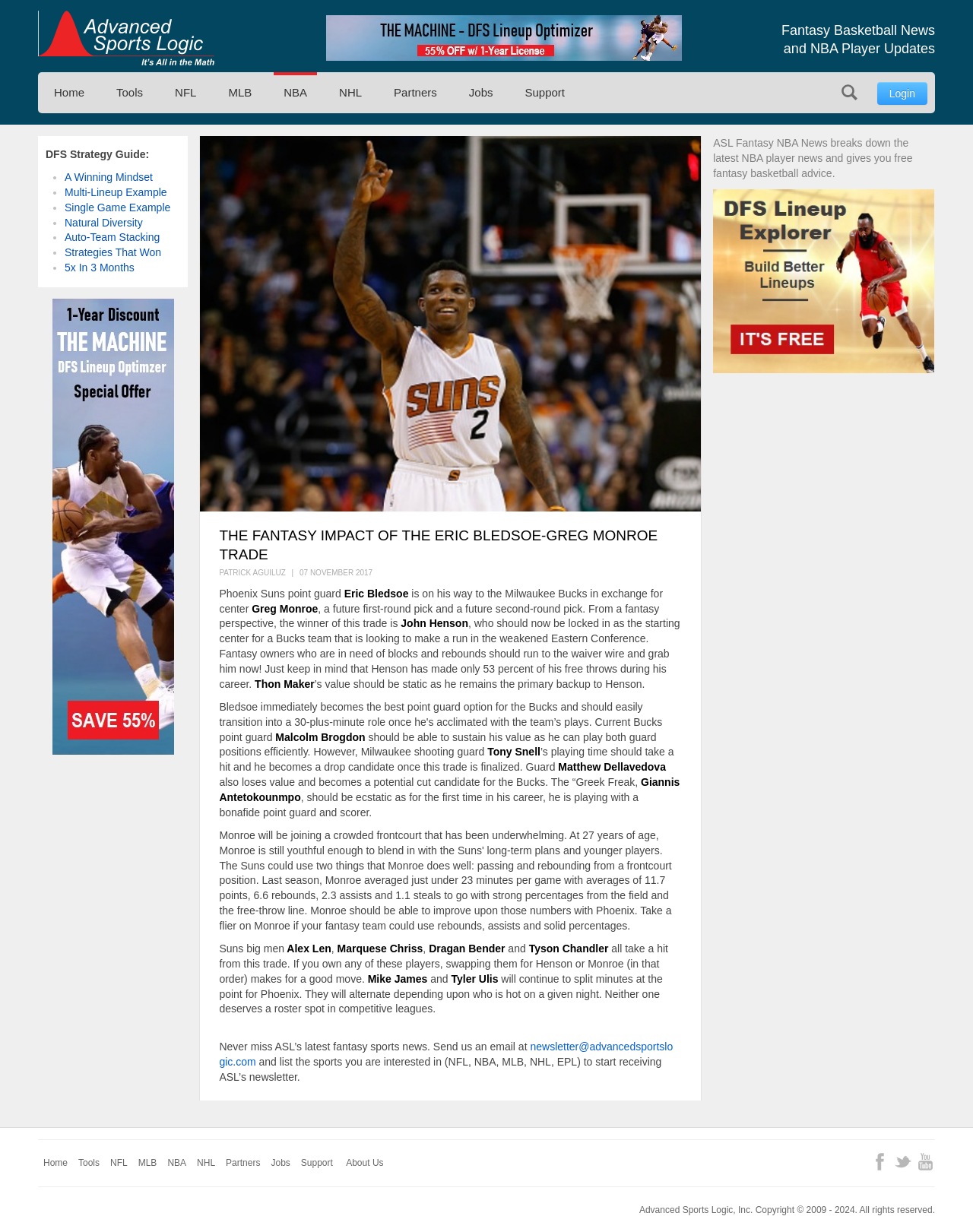Identify the bounding box coordinates of the area you need to click to perform the following instruction: "Go to the 'NFL' page".

[0.17, 0.059, 0.212, 0.092]